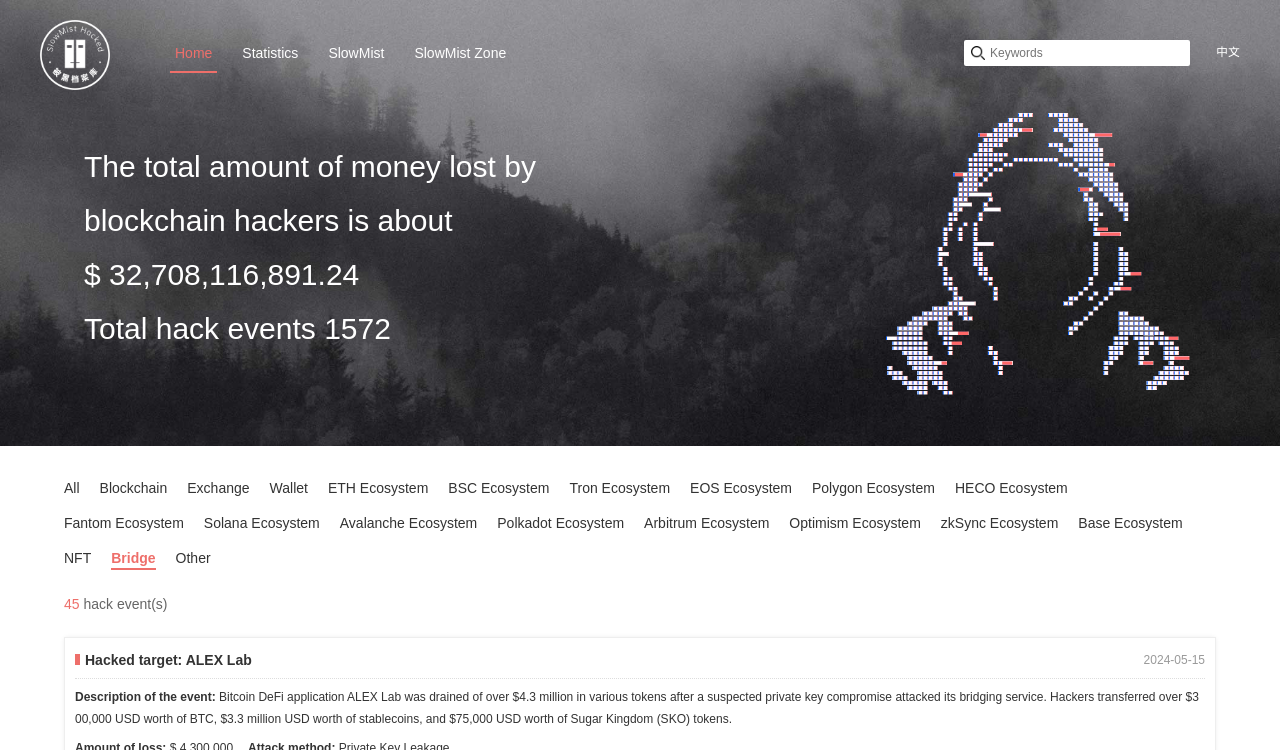Please pinpoint the bounding box coordinates for the region I should click to adhere to this instruction: "Click the Home link".

[0.133, 0.048, 0.17, 0.098]